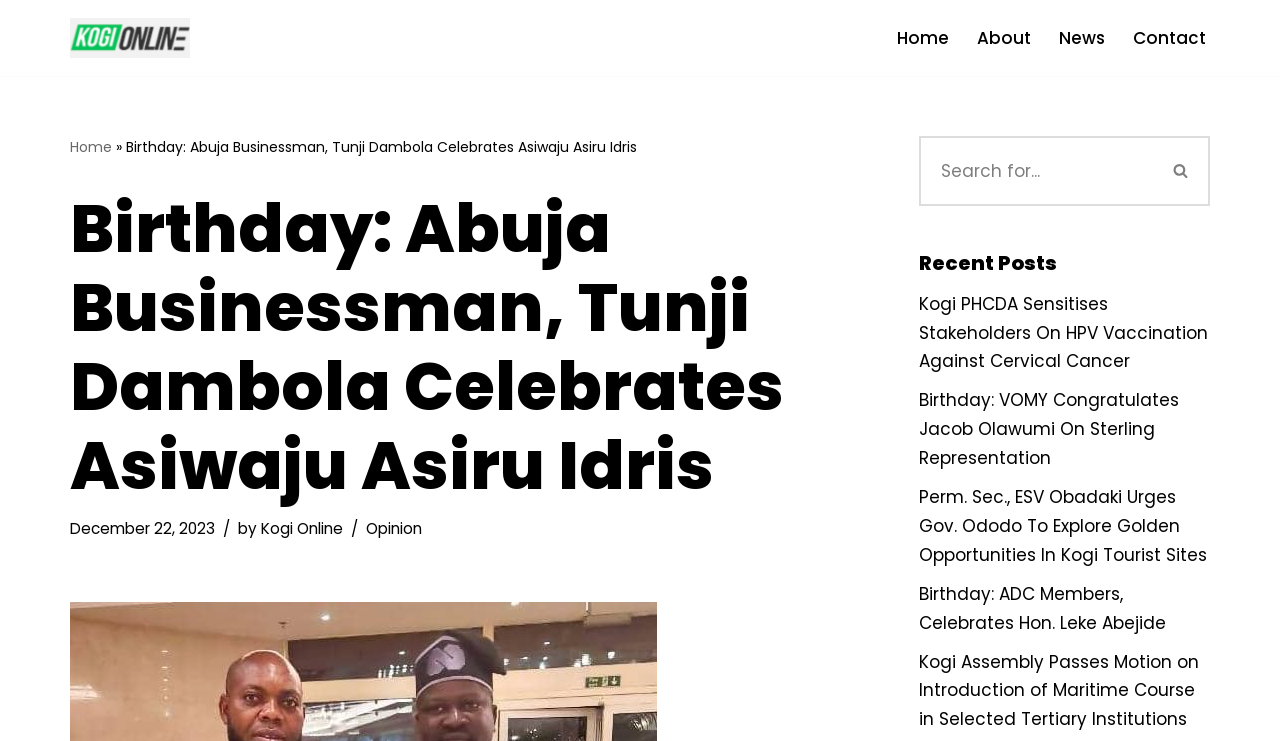Please determine the bounding box coordinates of the area that needs to be clicked to complete this task: 'Contact us'. The coordinates must be four float numbers between 0 and 1, formatted as [left, top, right, bottom].

[0.885, 0.032, 0.942, 0.07]